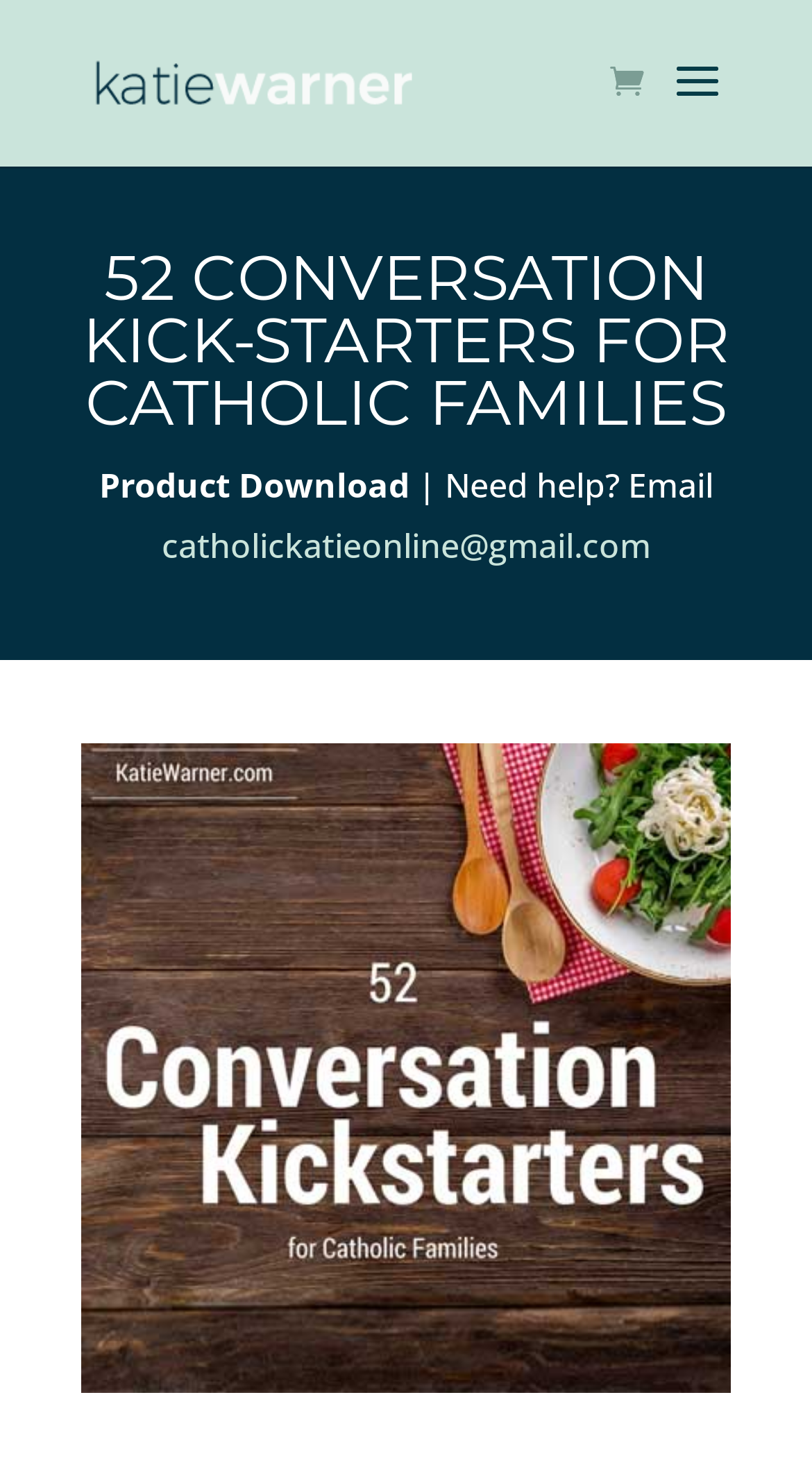Give a detailed explanation of the elements present on the webpage.

The webpage is about a product called "52 Conversation Kick-Starters for Catholic Families" by Katie Warner. At the top left, there is a link to Katie Warner's profile, accompanied by a small image of her. 

Below this, there is a prominent heading that displays the product title in a larger font. To the right of the heading, there is a link with an icon, likely a social media or sharing button.

Underneath the heading, there are two lines of text. The first line says "Product Download" and the second line provides an email address, "catholickatieonline@gmail.com", with a prefix "Need help? Email". This suggests that the webpage is related to purchasing or accessing the product, and offers support through email.